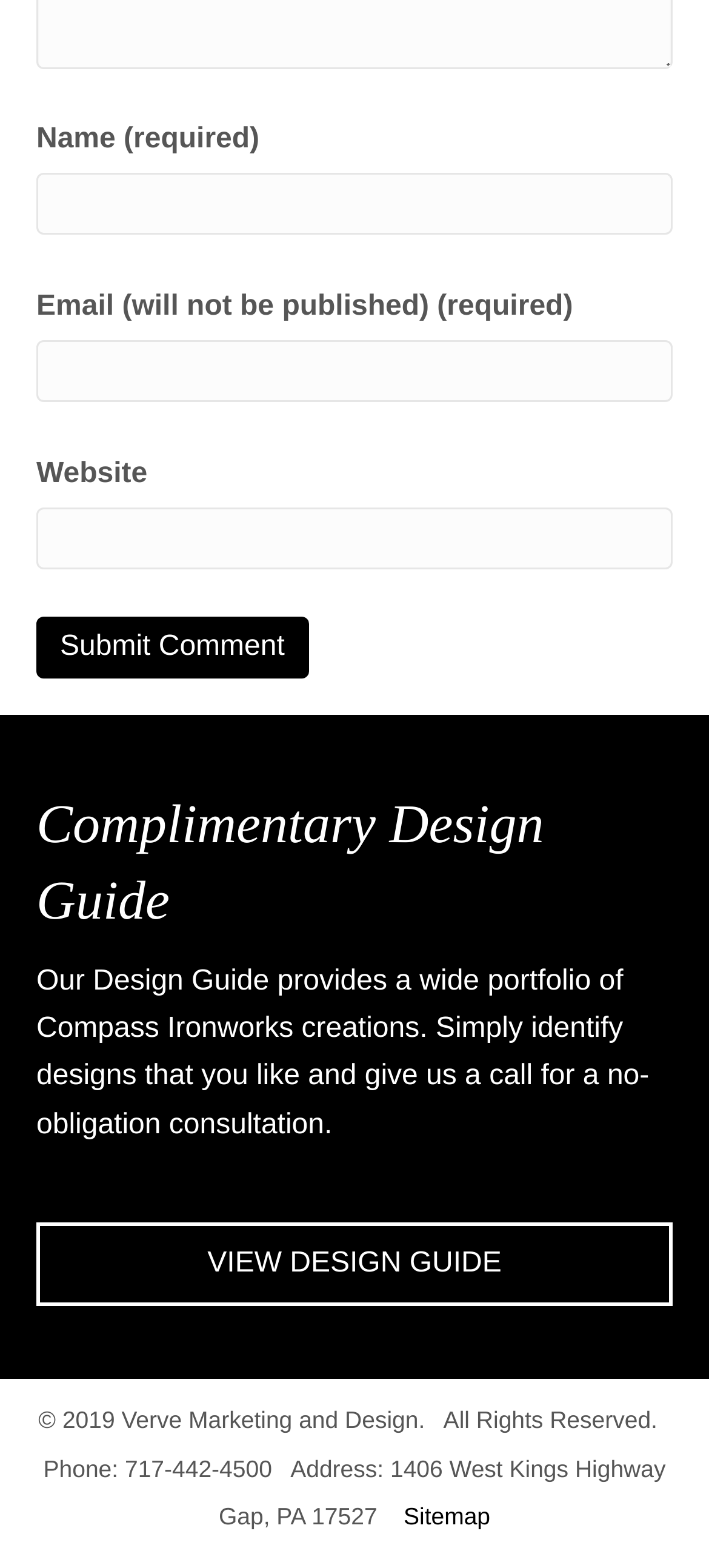Calculate the bounding box coordinates of the UI element given the description: "name="submit" value="Submit Comment"".

[0.051, 0.394, 0.435, 0.432]